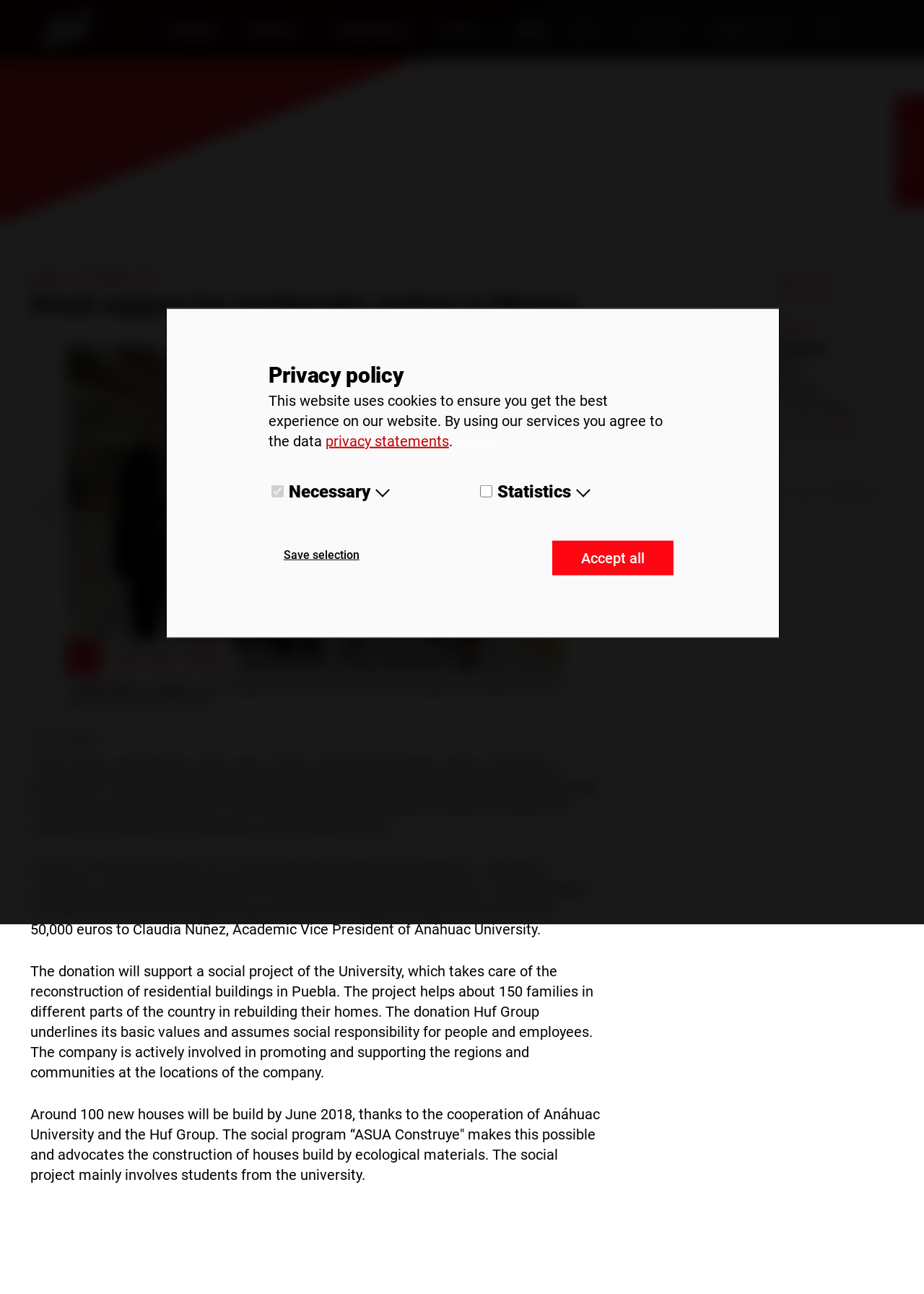Please provide the bounding box coordinates for the element that needs to be clicked to perform the instruction: "Click the 'Share' button". The coordinates must consist of four float numbers between 0 and 1, formatted as [left, top, right, bottom].

[0.839, 0.215, 0.88, 0.228]